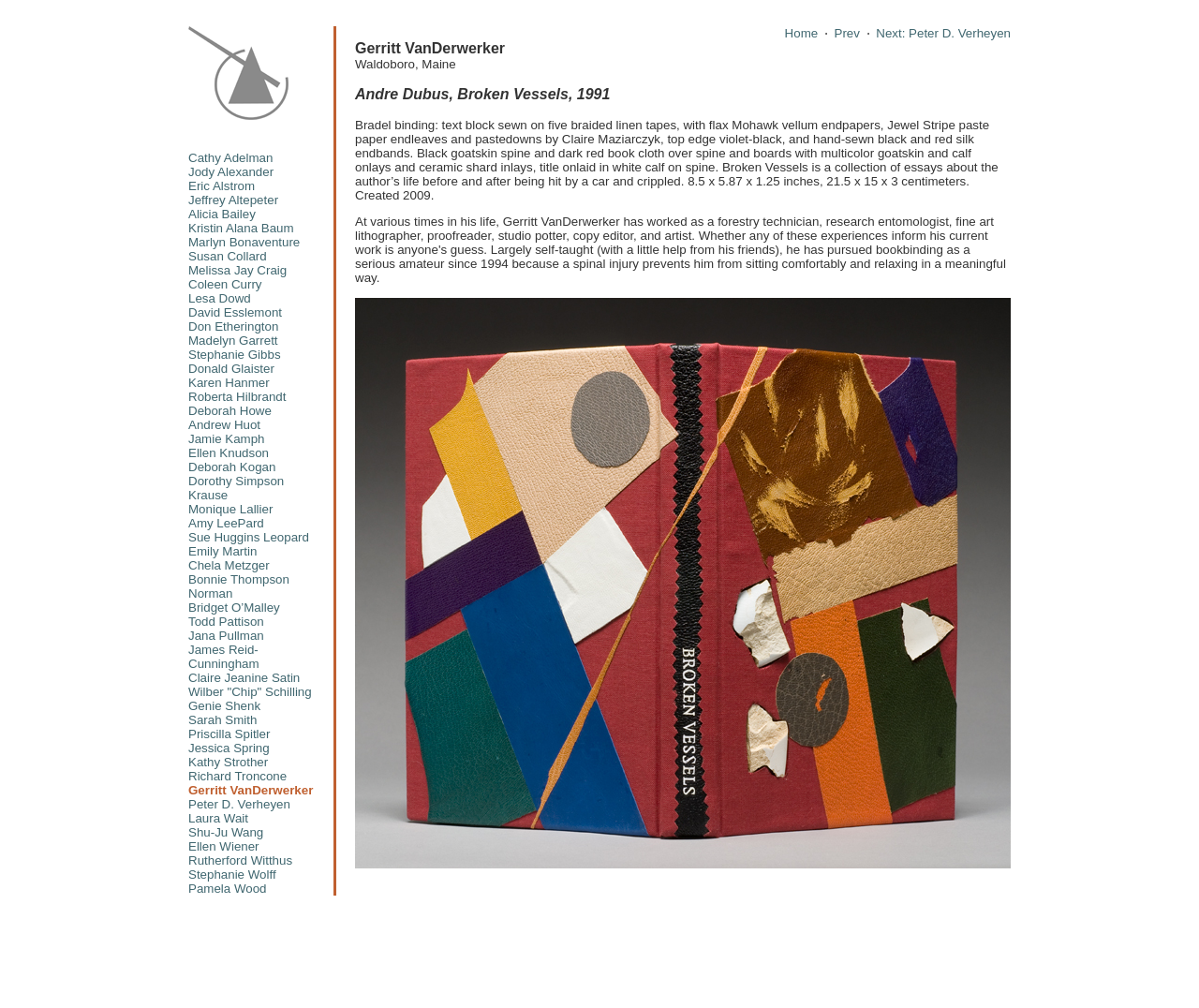Please specify the bounding box coordinates of the clickable section necessary to execute the following command: "Click on Cathy Adelman".

[0.157, 0.15, 0.228, 0.164]